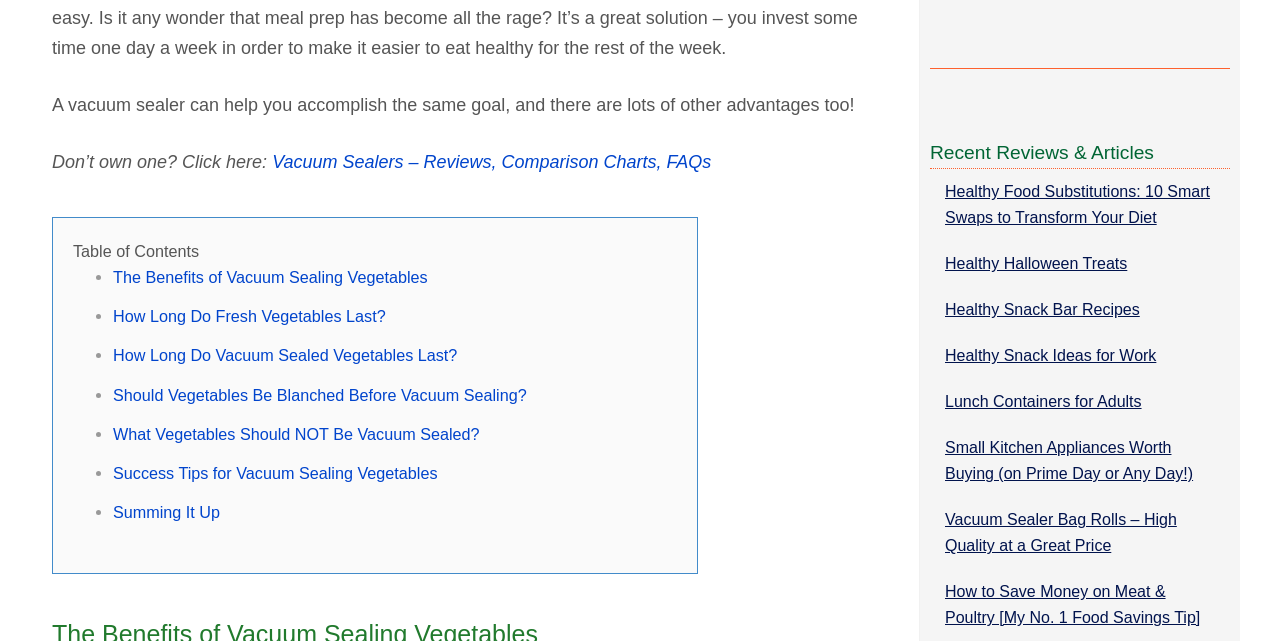What is the title of the section below the 'Table of Contents'?
From the screenshot, supply a one-word or short-phrase answer.

Recent Reviews & Articles